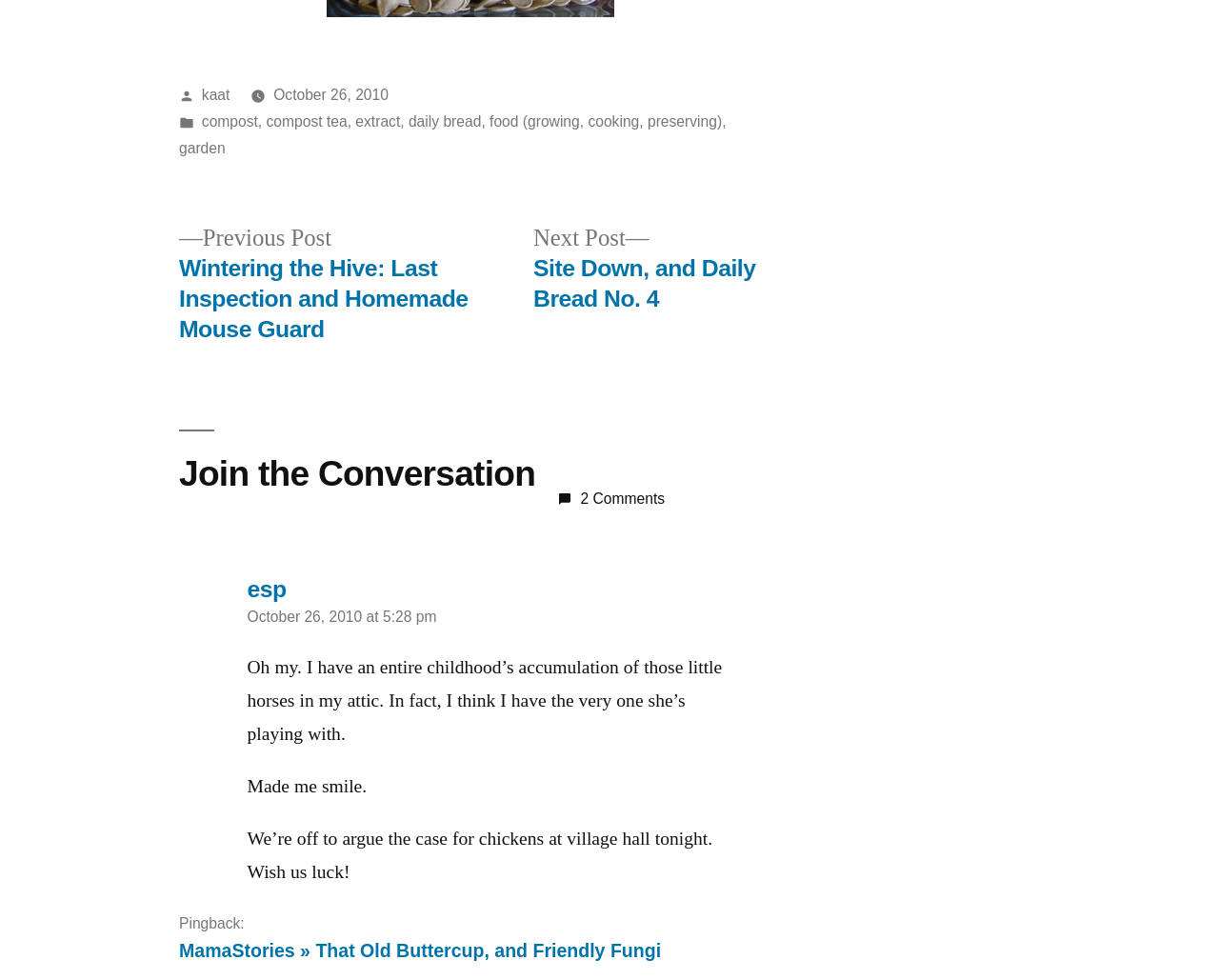How many comments are there on this post?
Respond with a short answer, either a single word or a phrase, based on the image.

2